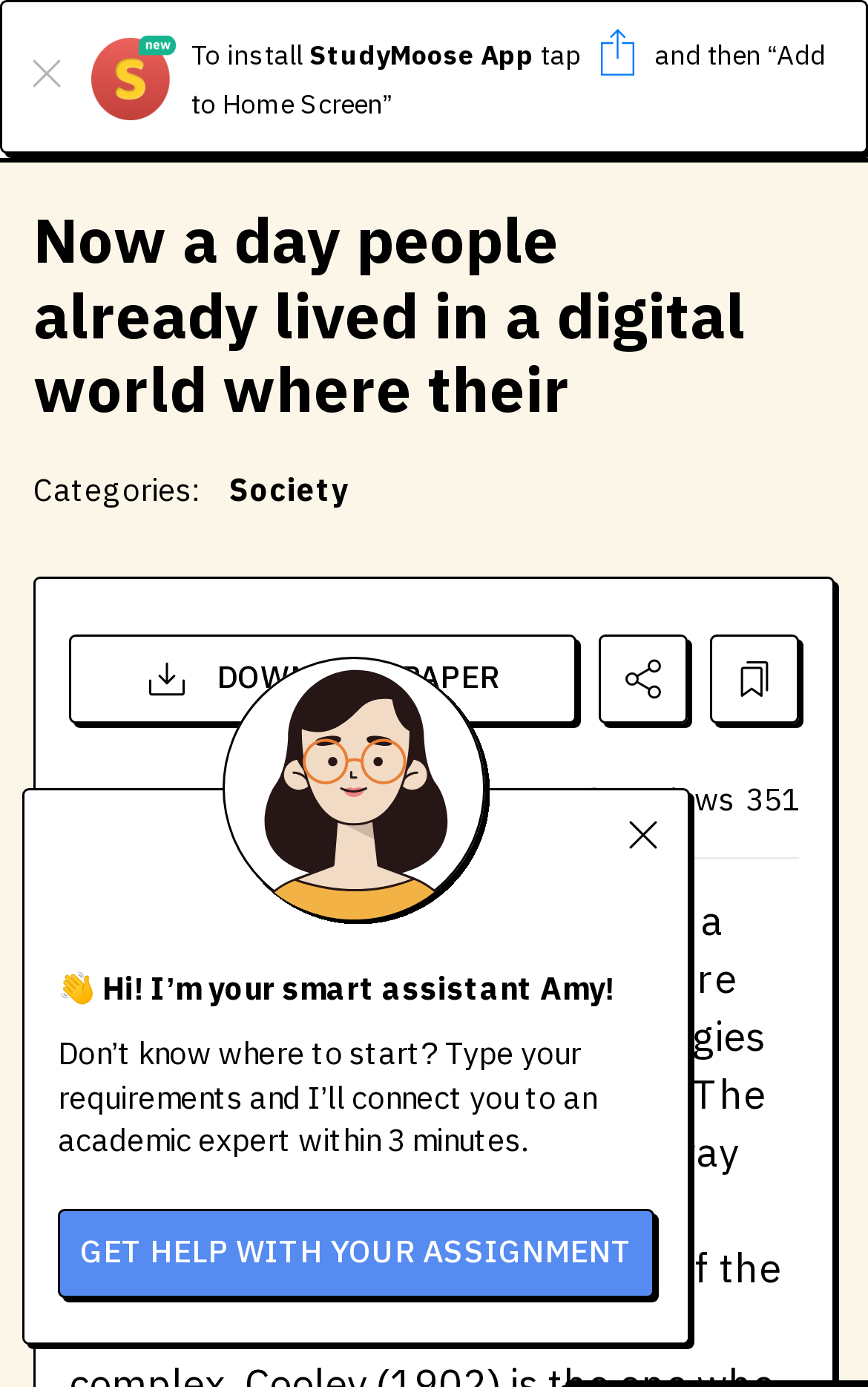Using the element description: "Download paper", determine the bounding box coordinates. The coordinates should be in the format [left, top, right, bottom], with values between 0 and 1.

[0.079, 0.457, 0.664, 0.521]